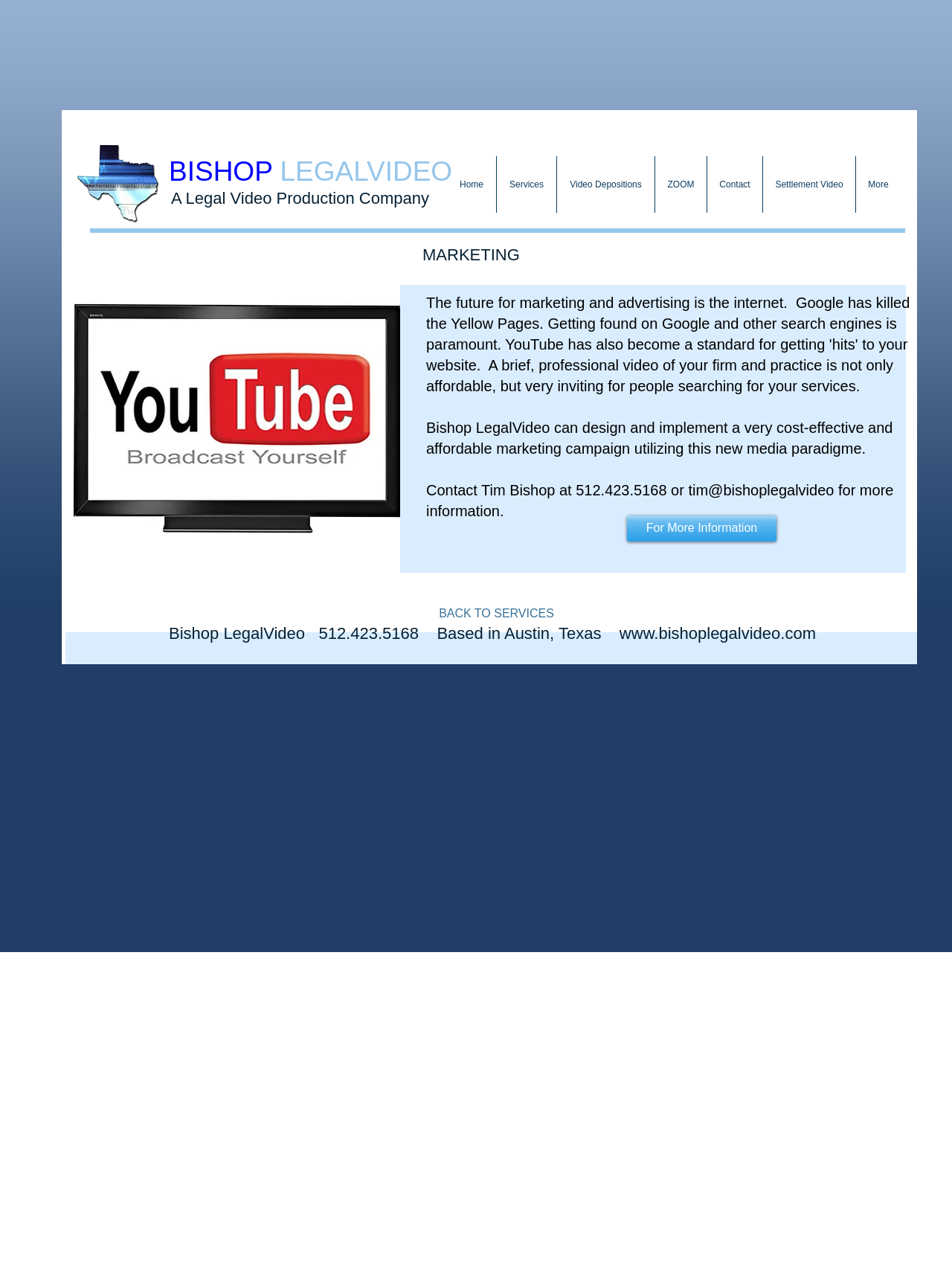What is the contact information for Tim Bishop?
Could you give a comprehensive explanation in response to this question?

I found the contact information by looking at the static text element that says 'Contact Tim Bishop at 512.423.5168 or tim@bishoplegalvideo for more information'.